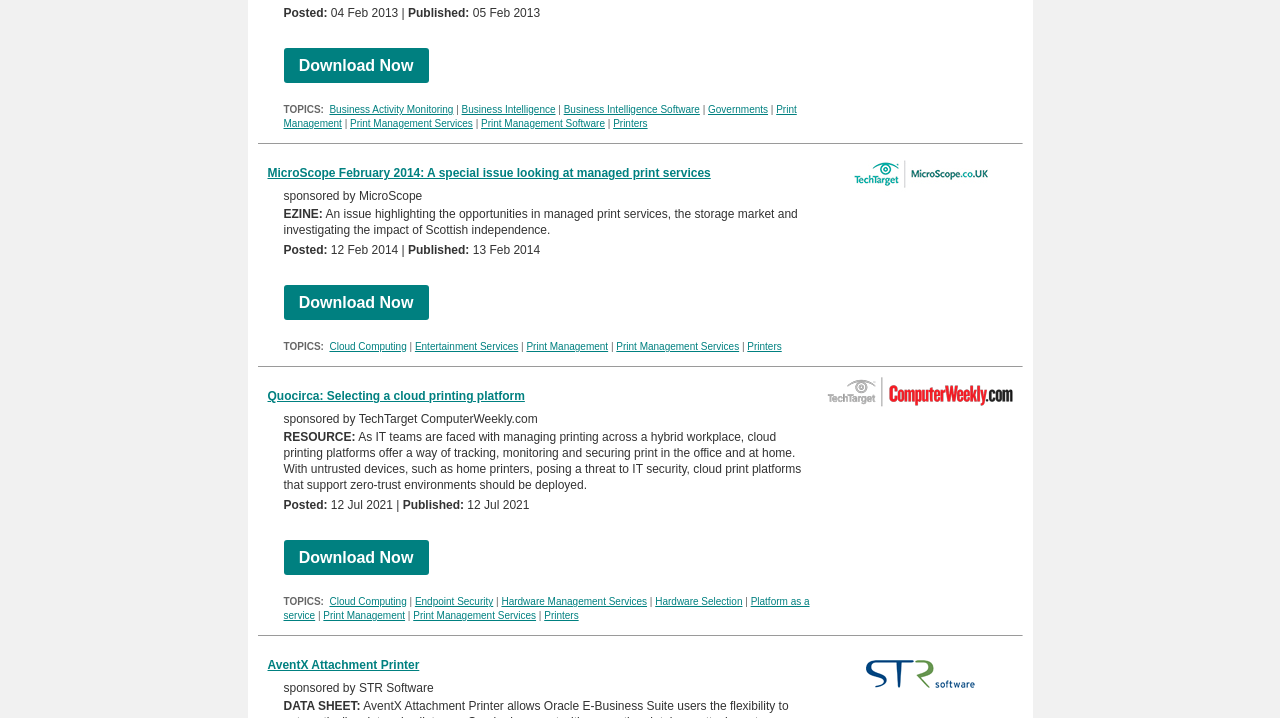Determine the bounding box coordinates for the area that needs to be clicked to fulfill this task: "Click on 'Business Activity Monitoring'". The coordinates must be given as four float numbers between 0 and 1, i.e., [left, top, right, bottom].

[0.257, 0.145, 0.354, 0.16]